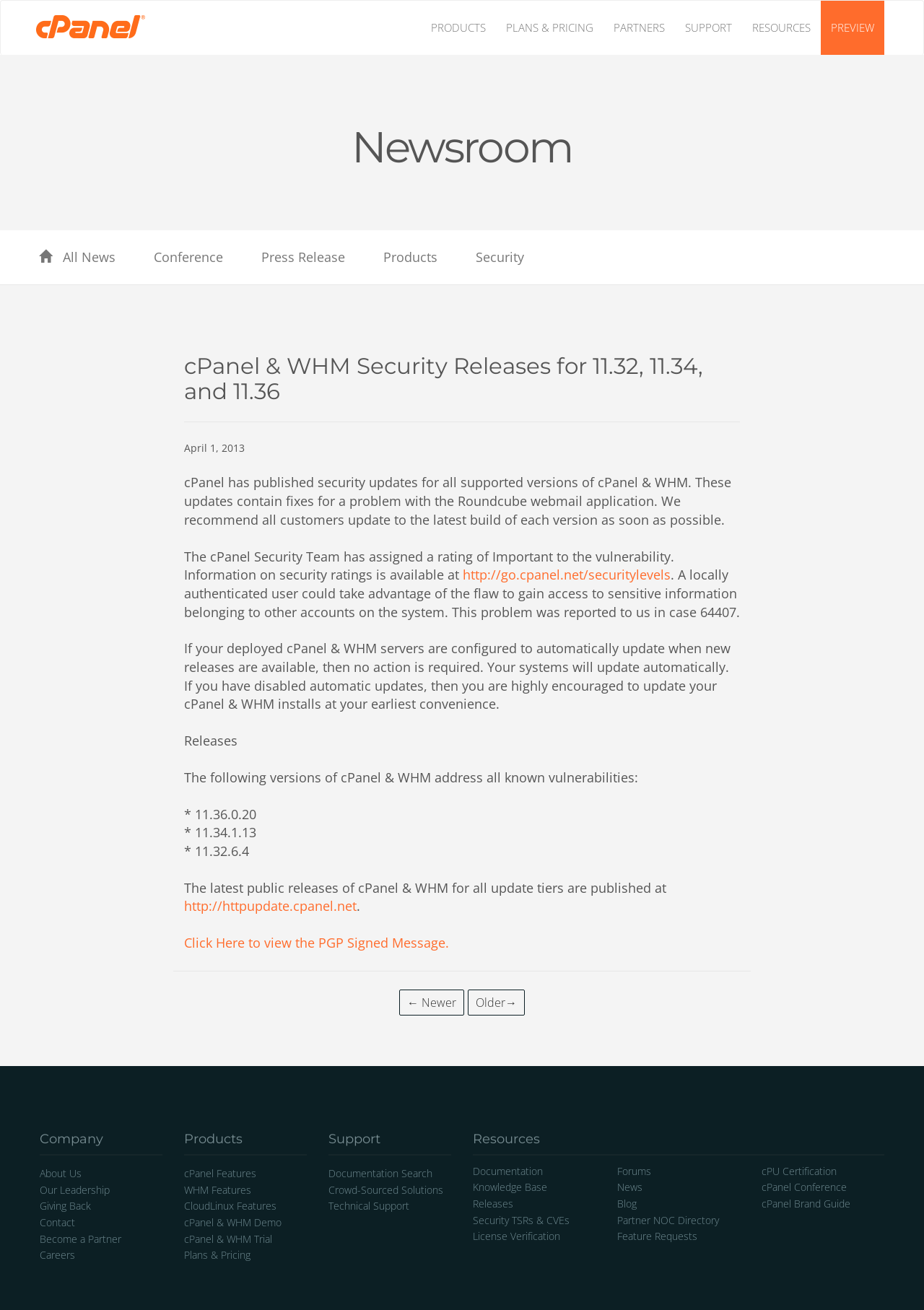Find the bounding box of the element with the following description: "Products". The coordinates must be four float numbers between 0 and 1, formatted as [left, top, right, bottom].

[0.455, 0.001, 0.537, 0.042]